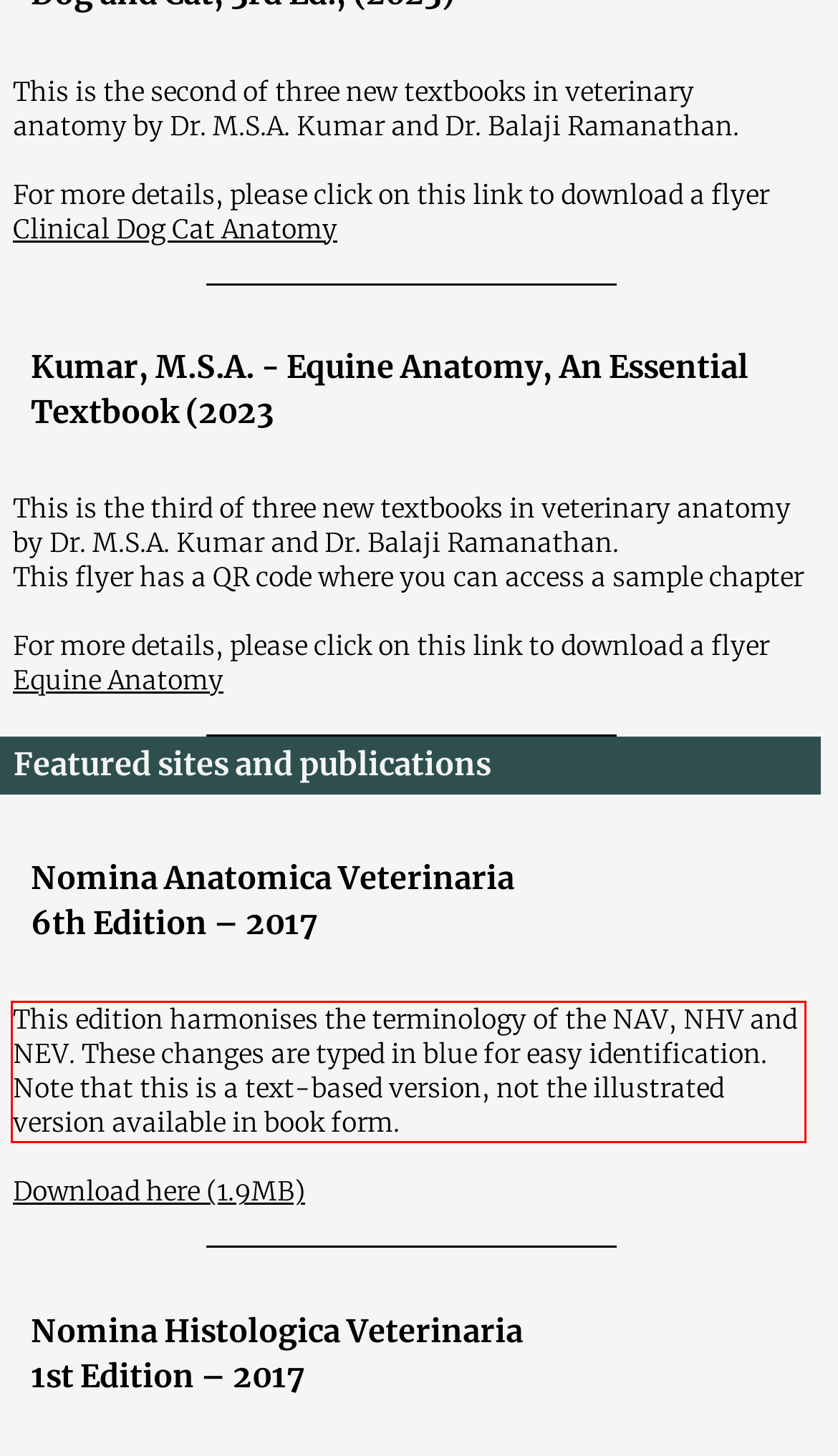Within the screenshot of a webpage, identify the red bounding box and perform OCR to capture the text content it contains.

This edition harmonises the terminology of the NAV, NHV and NEV. These changes are typed in blue for easy identification. Note that this is a text-based version, not the illustrated version available in book form.